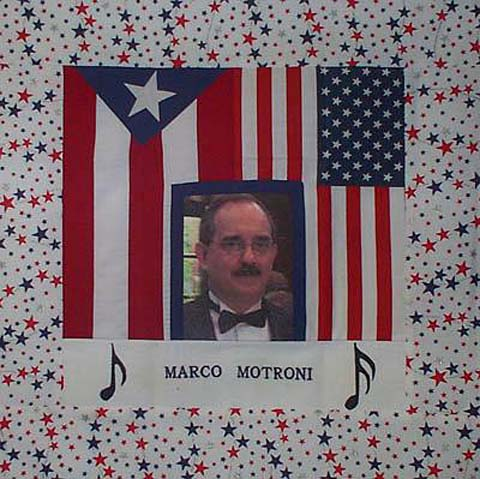Give a complete and detailed account of the image.

The image showcases a quilt square dedicated to Marco Motroni, a victim of the tragic events of 9/11. The center features a framed photograph of Marco, surrounded by a vibrant design incorporating elements like the Puerto Rican flag, American flags, and decorative musical notes, symbolizing his memory. The quilt's background is adorned with stars, adding to the patriotic theme. This beautiful tribute was crafted by Pauline Bonanno from Boston, MA, who thoughtfully chose to honor Marco's legacy. The quilt square is part of the "9.11 Victims Memorial Quilt," which aims to pay homage to those who lost their lives during this pivotal moment in history, reflecting the emotional connection and community remembrance.